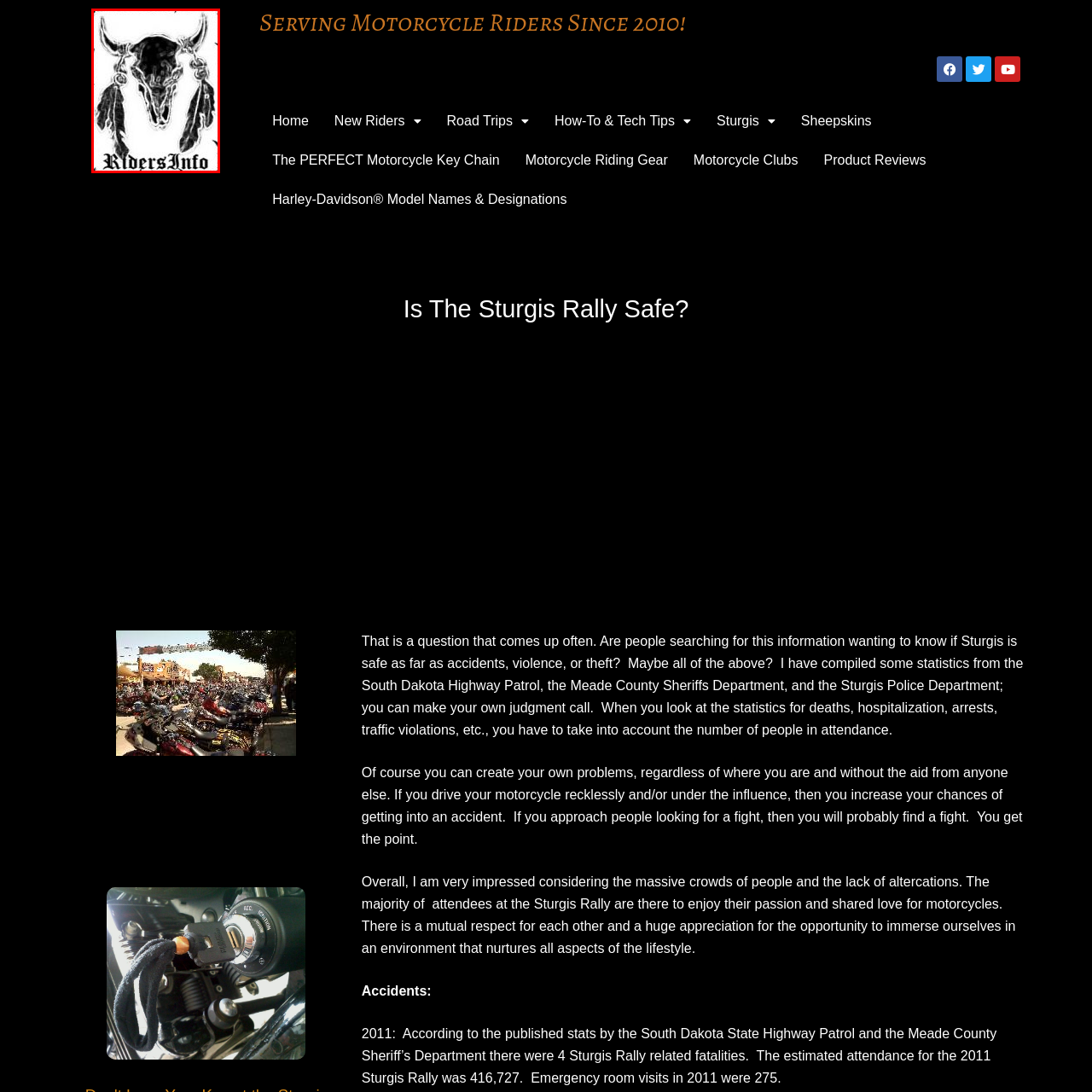Elaborate on the contents of the image marked by the red border.

The image features a stylized logo for RidersInfo, prominently displaying a skull with horns and decorative feathers. This design reflects the adventurous spirit and rugged aesthetic associated with motorcycle culture. The logo is situated above the text "RidersInfo," embodying a sense of community and dedication to serving motorcycle enthusiasts since 2010. This emblem represents a hub of knowledge and support for riders seeking information, particularly related to events like the Sturgis Rally, which is known for its vibrant motorcycle culture and camaraderie among participants.